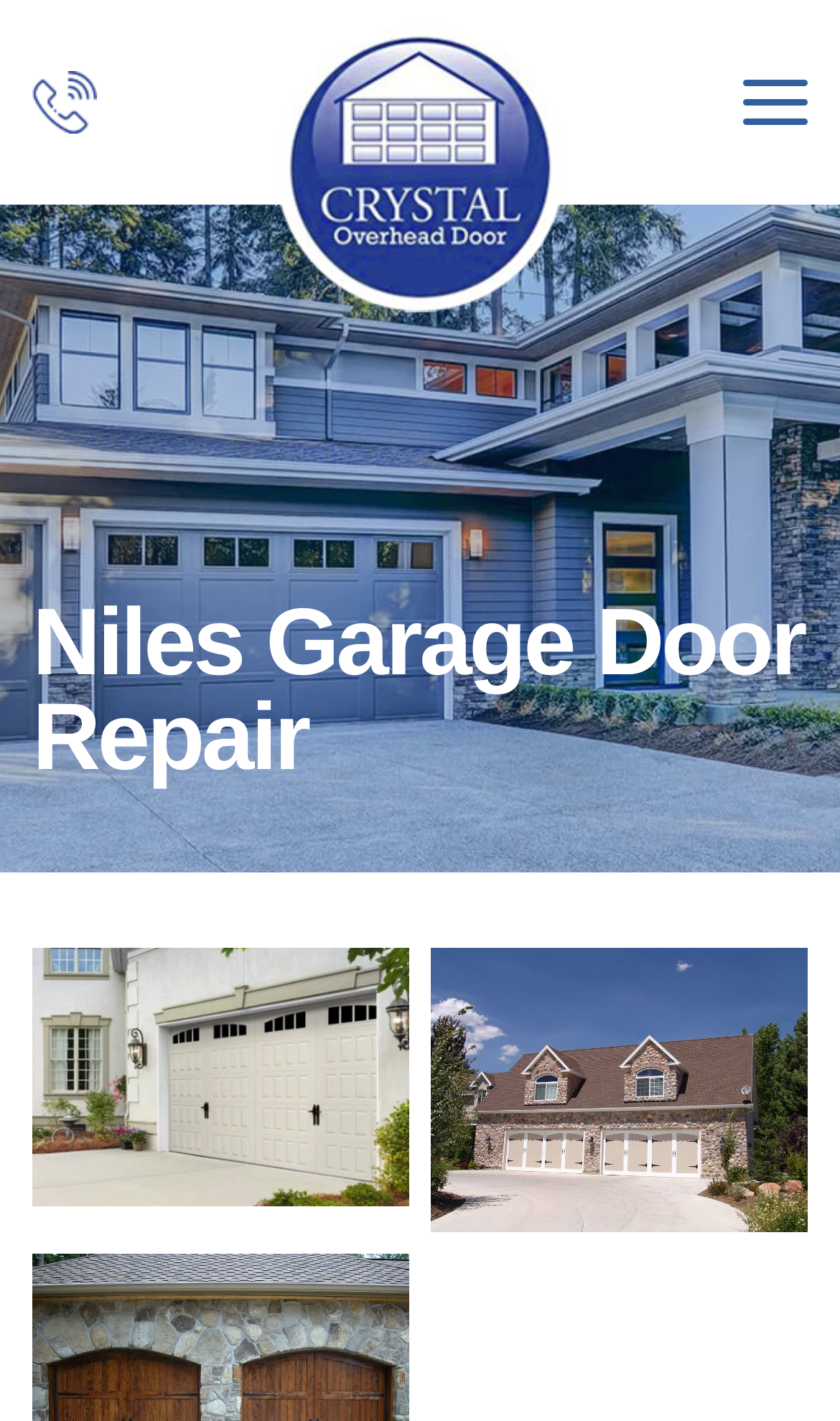Illustrate the webpage thoroughly, mentioning all important details.

The webpage is about Niles Garage Door Repair services provided by Crystal Overhead Door. At the top left corner, there is a "Skip to content" link, followed by an icon and the company's logo, Crystal Overhead Door, which is positioned at the top center of the page. 

On the top right corner, there is a "Toggle navigation" button that controls the navigation menu. Below the logo, the main heading "Niles Garage Door Repair" is prominently displayed, spanning almost the entire width of the page.

The page features two large images, one on the left and one on the right, showcasing garage doors repair services in Wilmette. The image on the left is labeled "Garage Doors Repair Wilmette", while the one on the right is labeled "Residential & Commercial Garage Doors Repair Wilmette". These images take up a significant portion of the page, indicating the importance of visual representation in garage door repair services.